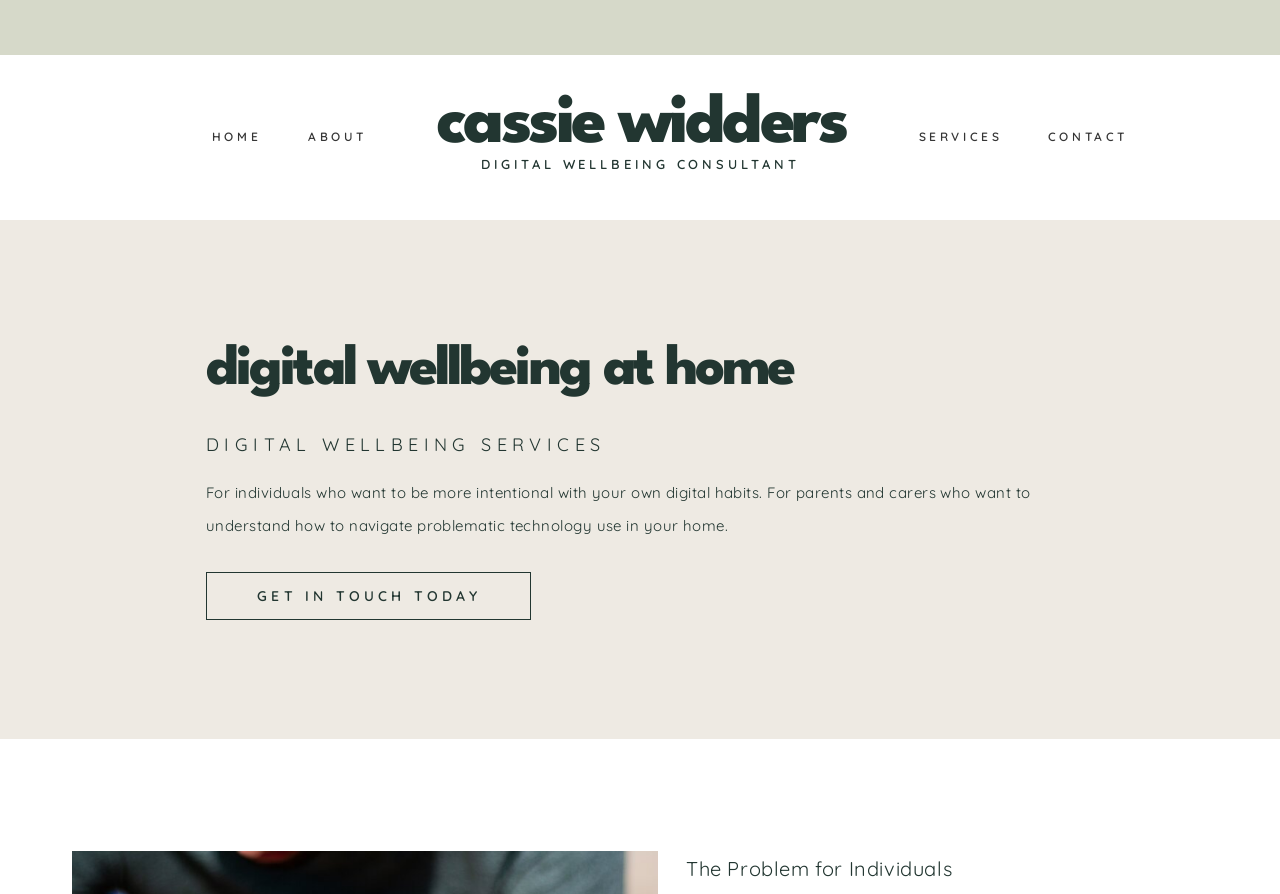Please study the image and answer the question comprehensively:
How many navigation links are at the top?

I counted the number of link elements at the top of the page, which are 'CONTACT', 'SERVICES', 'ABOUT', and 'HOME', each with its corresponding static text element.